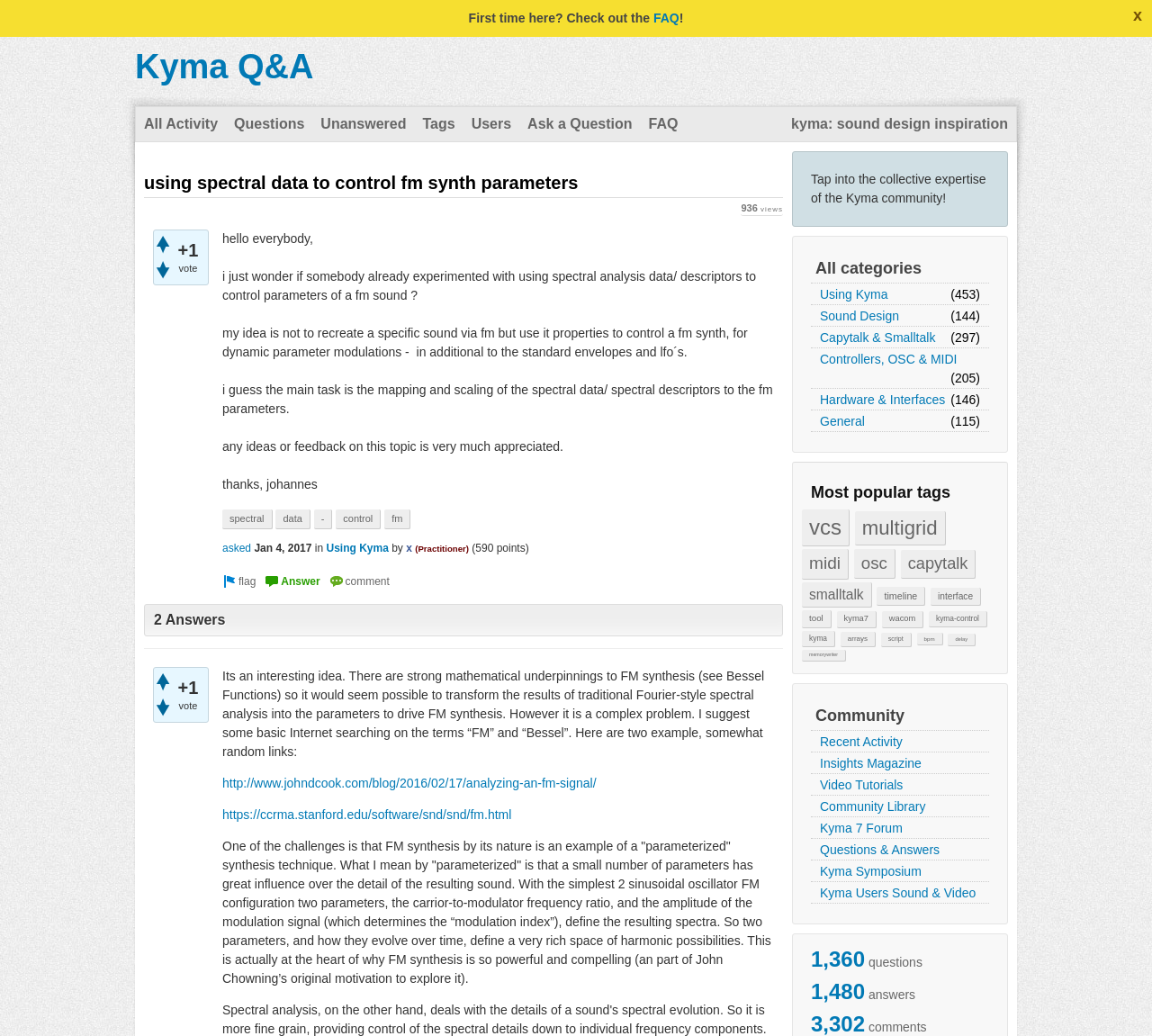Can you specify the bounding box coordinates for the region that should be clicked to fulfill this instruction: "check out the opinion section".

None